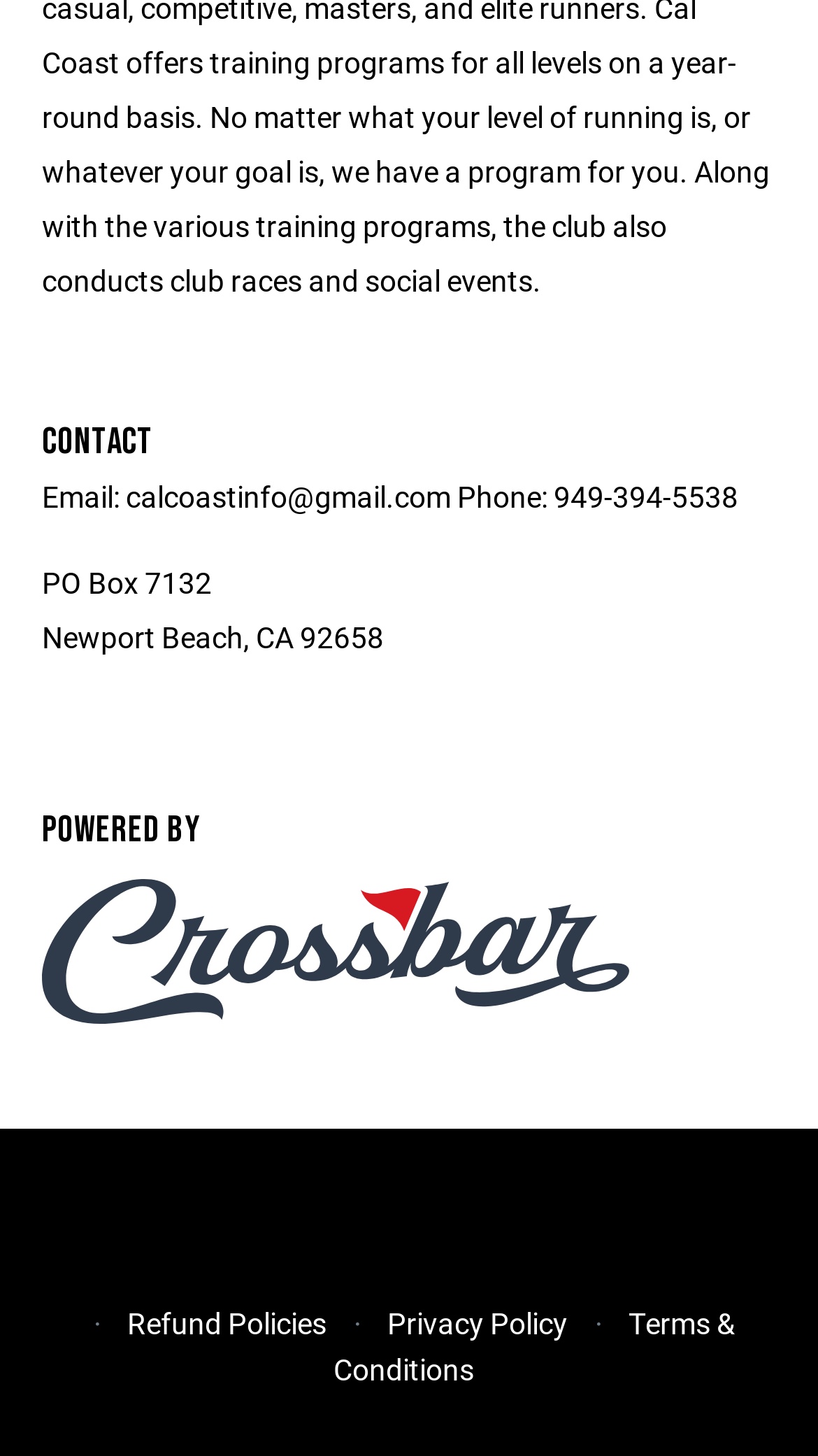What is the email address of Cal Coast Track Club?
Please interpret the details in the image and answer the question thoroughly.

The email address can be found in the 'CONTACT' section, which is a heading element, and the email address is provided as a static text element next to the 'Email:' label.